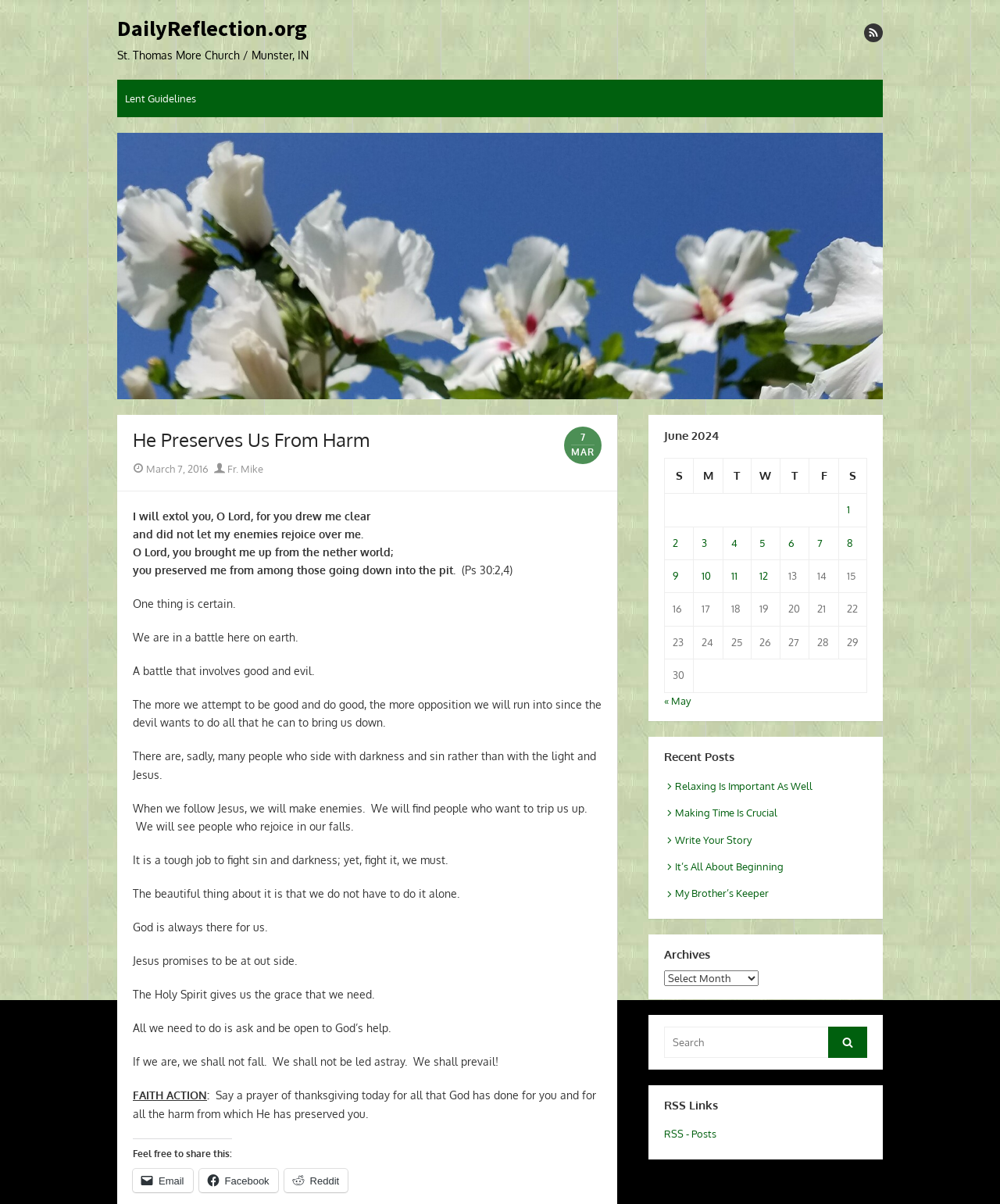What is the faith action suggested?
Could you please answer the question thoroughly and with as much detail as possible?

The faith action is suggested in the static text 'Say a prayer of thanksgiving today for all that God has done for you and for all the harm from which He has preserved you.' which is a sub-element of the 'FAITH ACTION' heading.